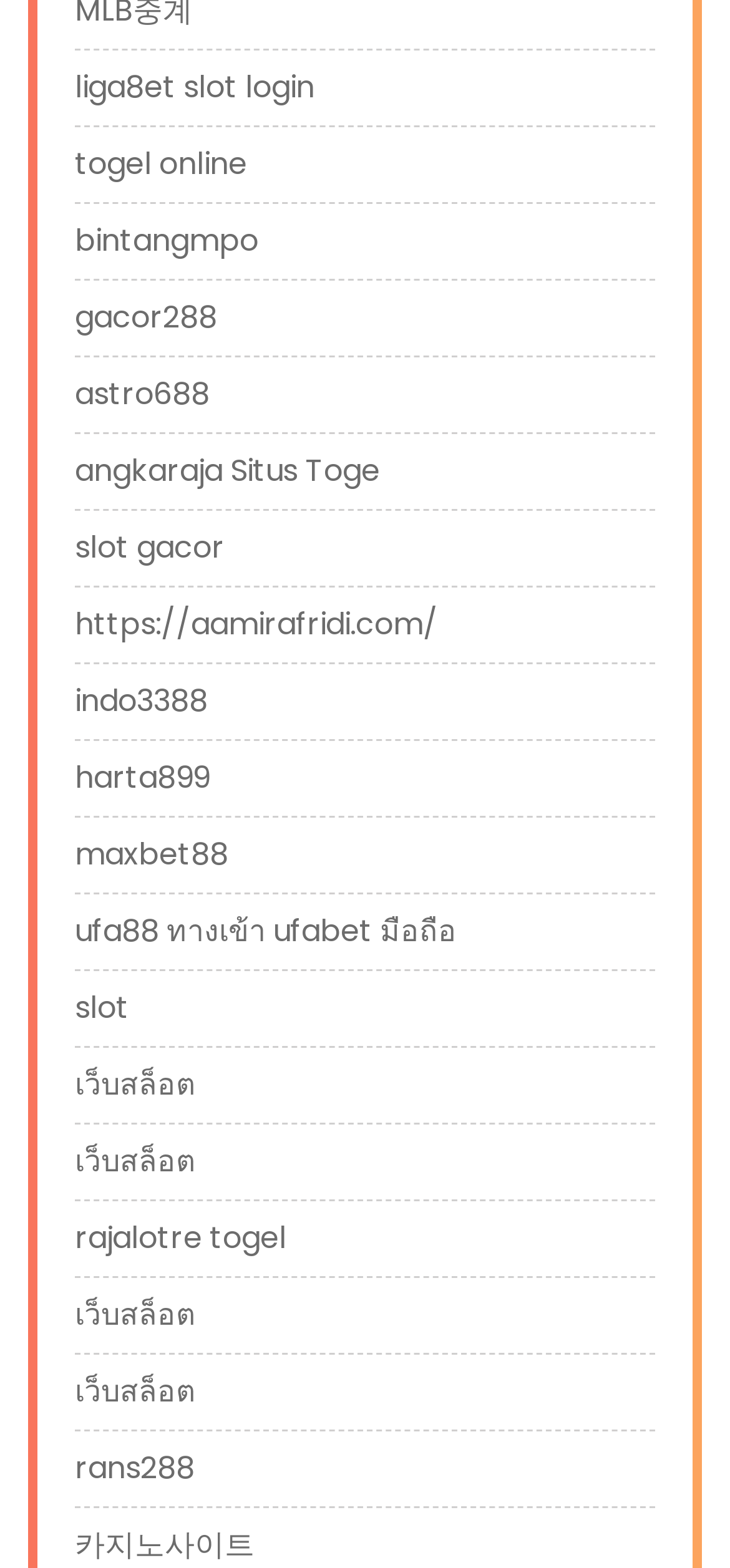Find the bounding box coordinates of the element's region that should be clicked in order to follow the given instruction: "check astro688". The coordinates should consist of four float numbers between 0 and 1, i.e., [left, top, right, bottom].

[0.103, 0.237, 0.287, 0.266]